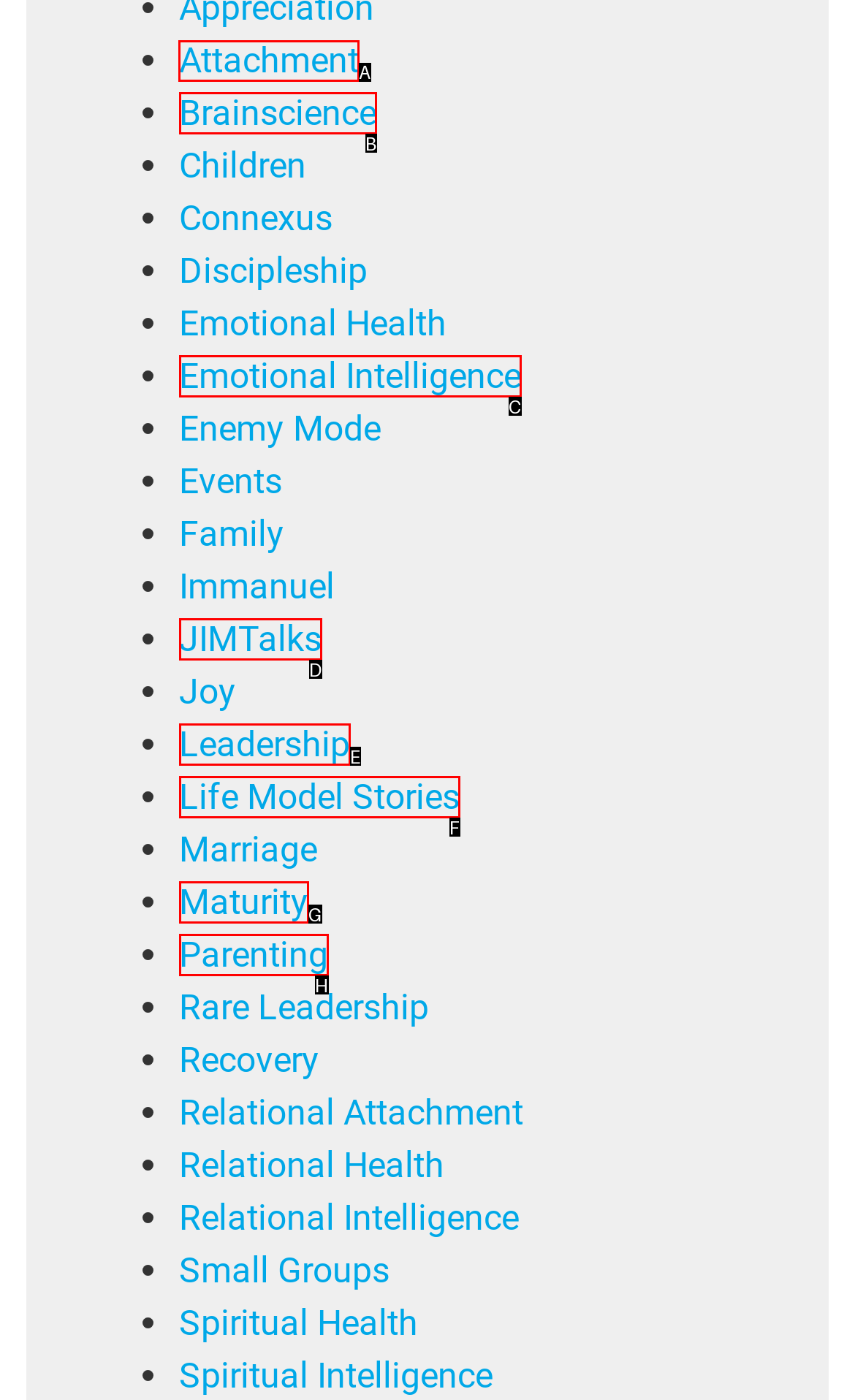Tell me which one HTML element I should click to complete the following task: Click on Attachment Answer with the option's letter from the given choices directly.

A